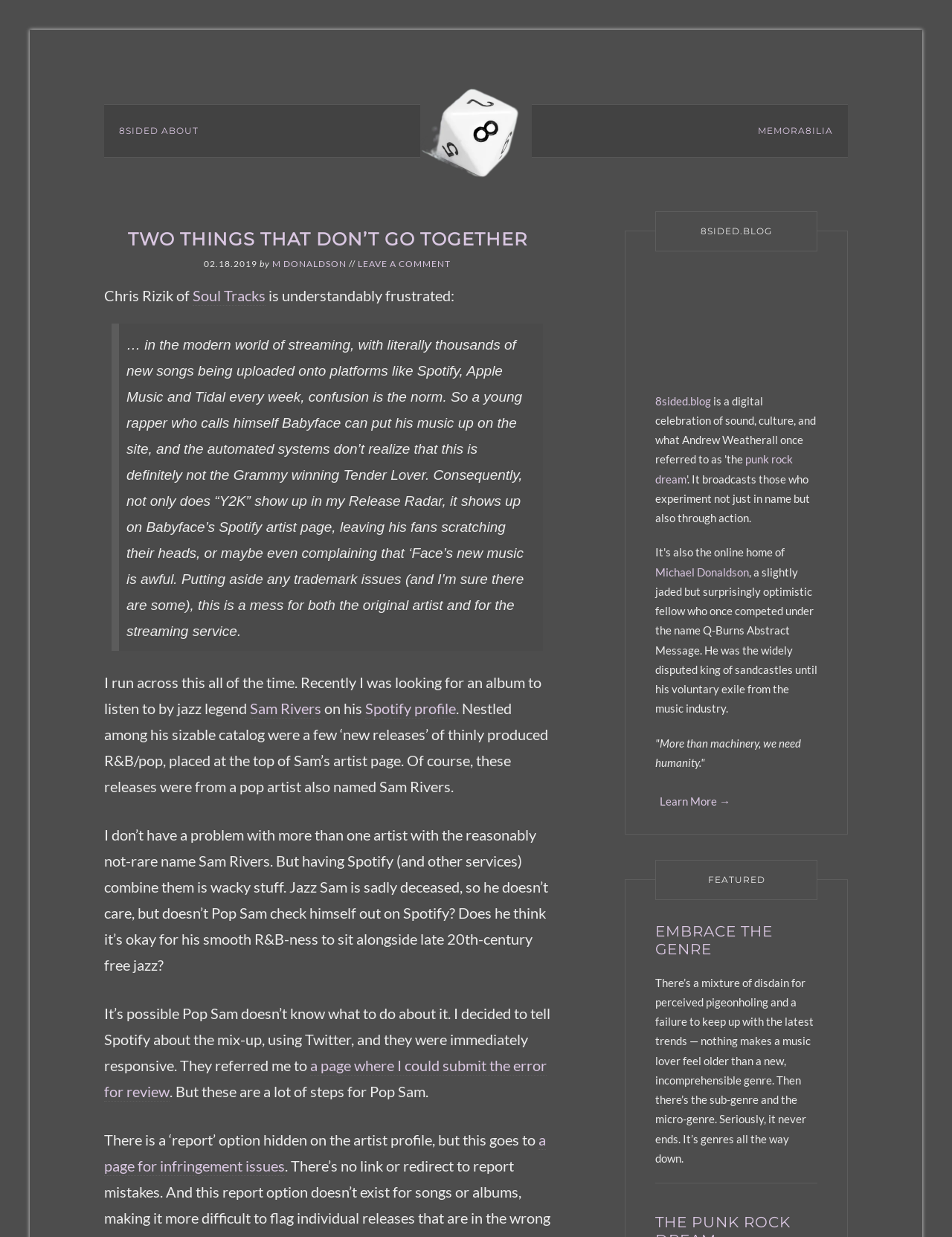Respond to the question below with a single word or phrase:
What is the name of the blog?

8Sided Blog